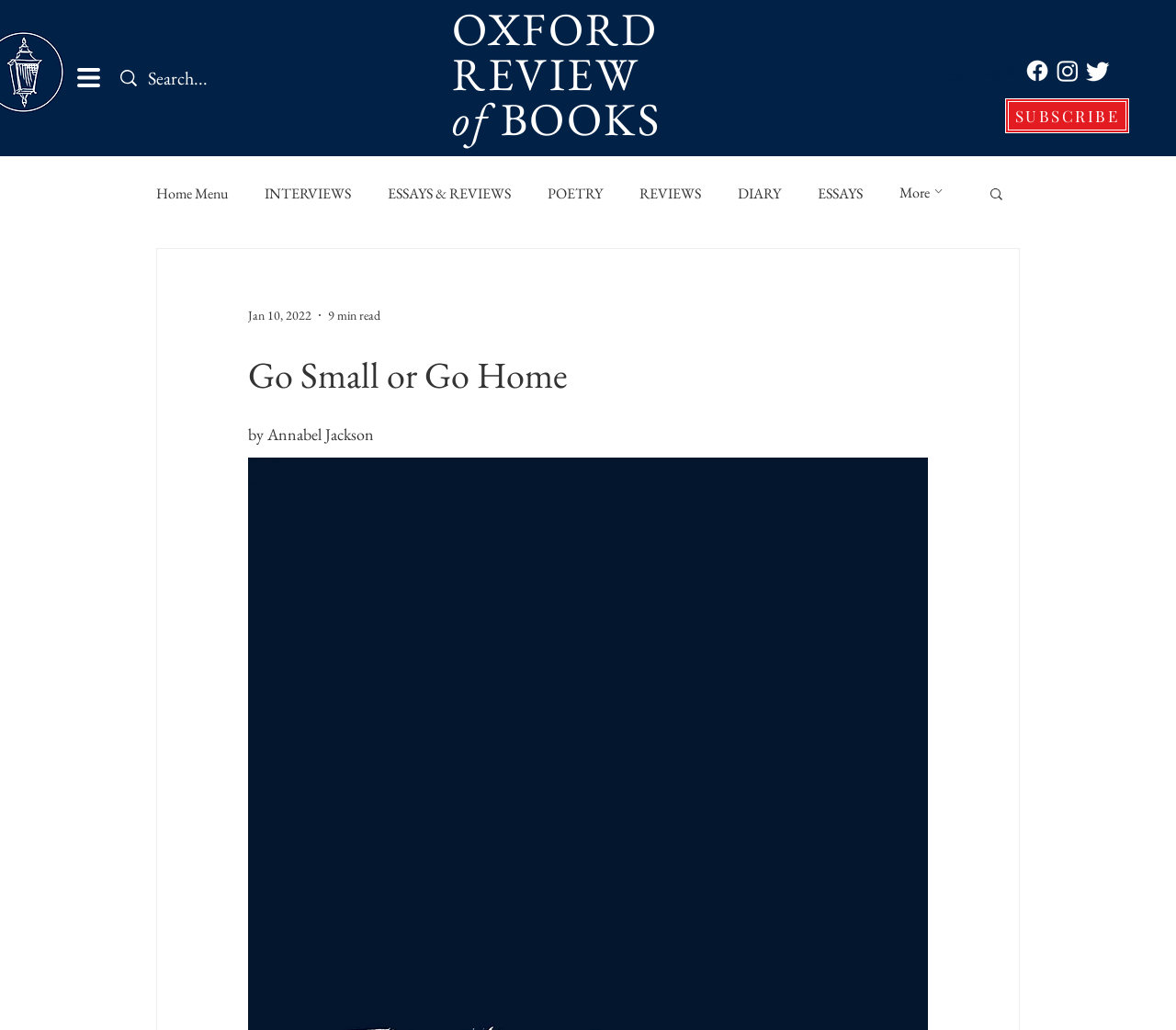Could you locate the bounding box coordinates for the section that should be clicked to accomplish this task: "Search for something".

[0.126, 0.055, 0.298, 0.095]